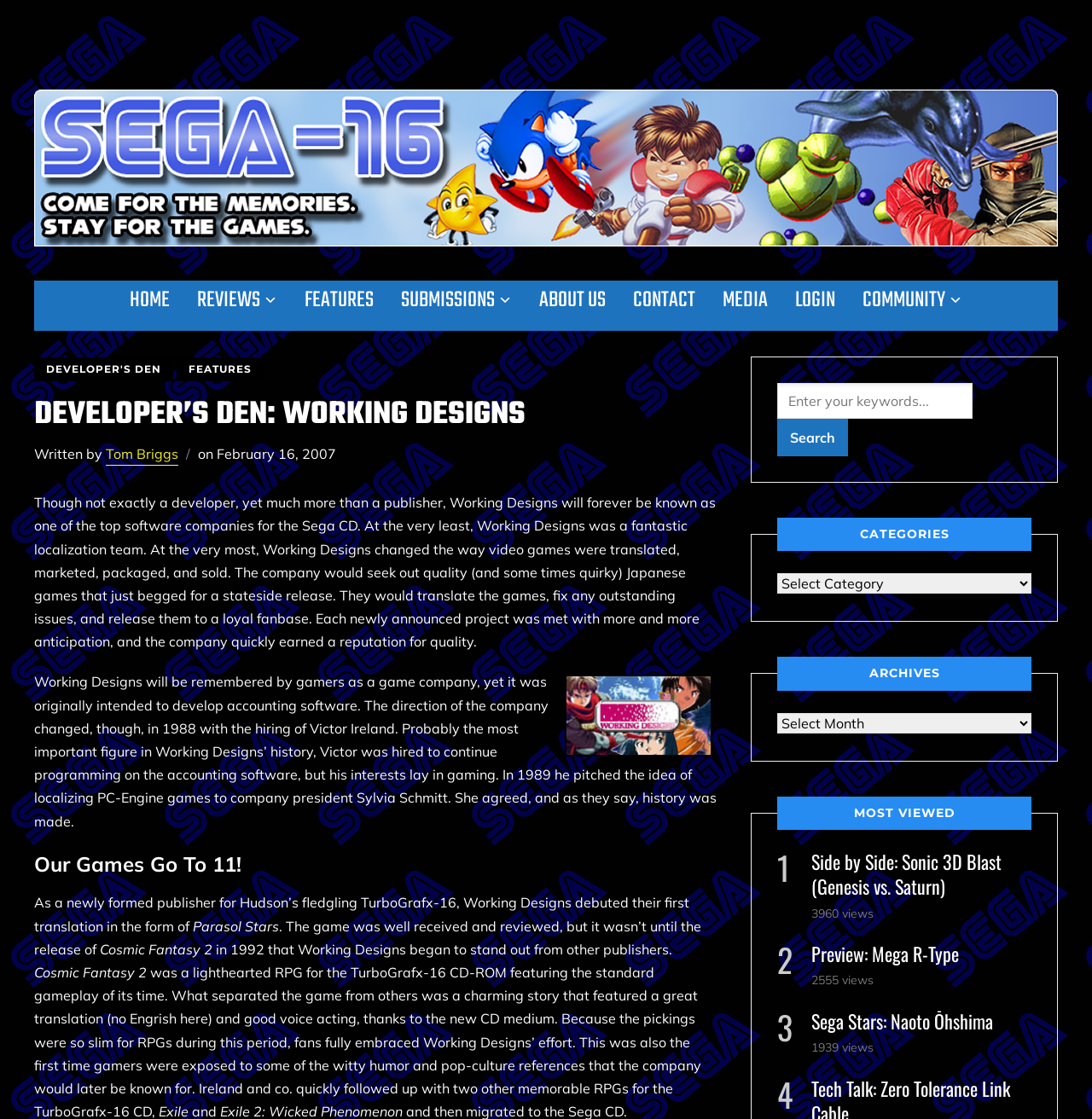Can you provide the bounding box coordinates for the element that should be clicked to implement the instruction: "Click on the HOME link"?

[0.119, 0.251, 0.155, 0.287]